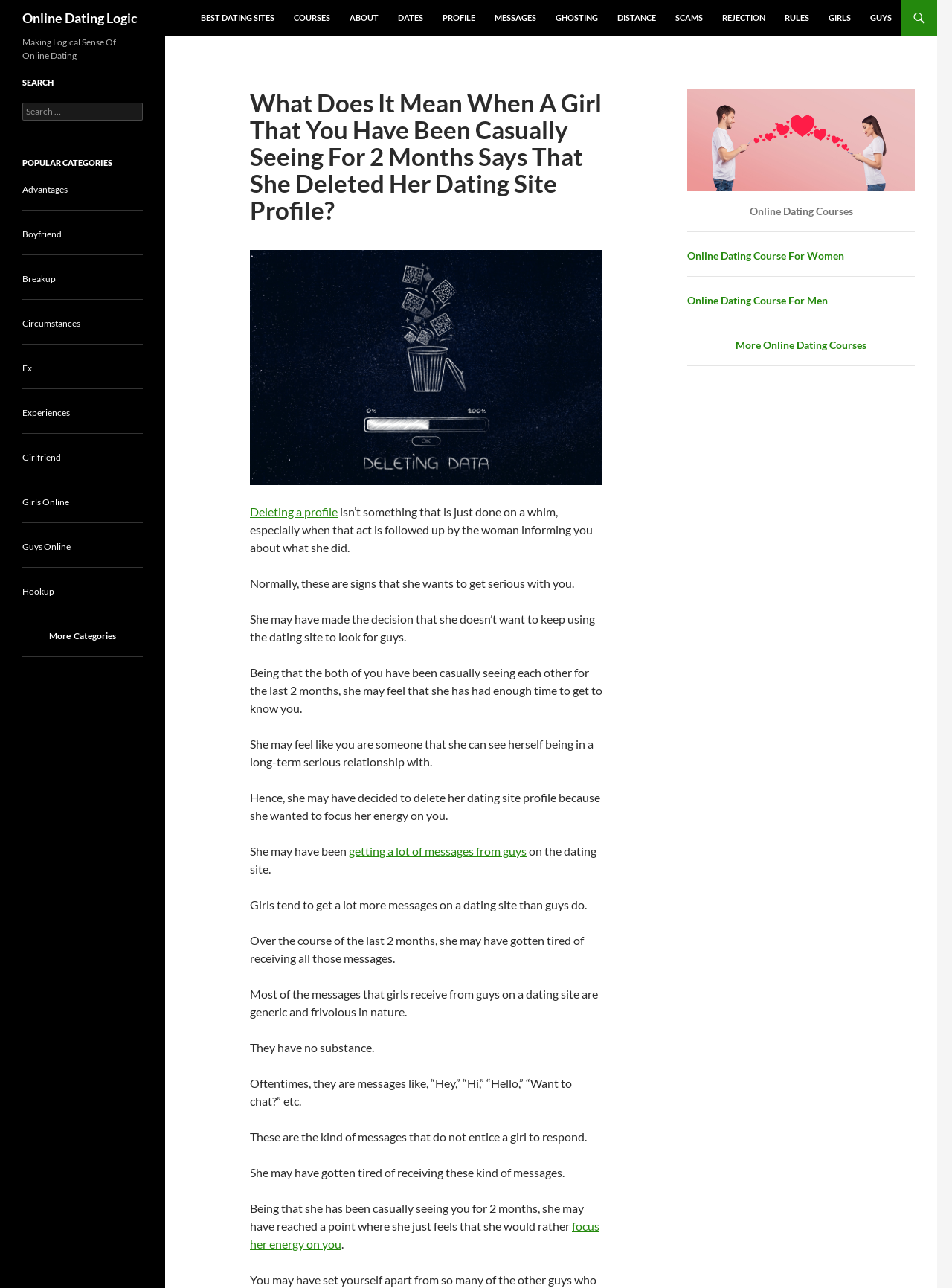Please determine the bounding box coordinates of the element to click on in order to accomplish the following task: "Report anything wrong with this page". Ensure the coordinates are four float numbers ranging from 0 to 1, i.e., [left, top, right, bottom].

None